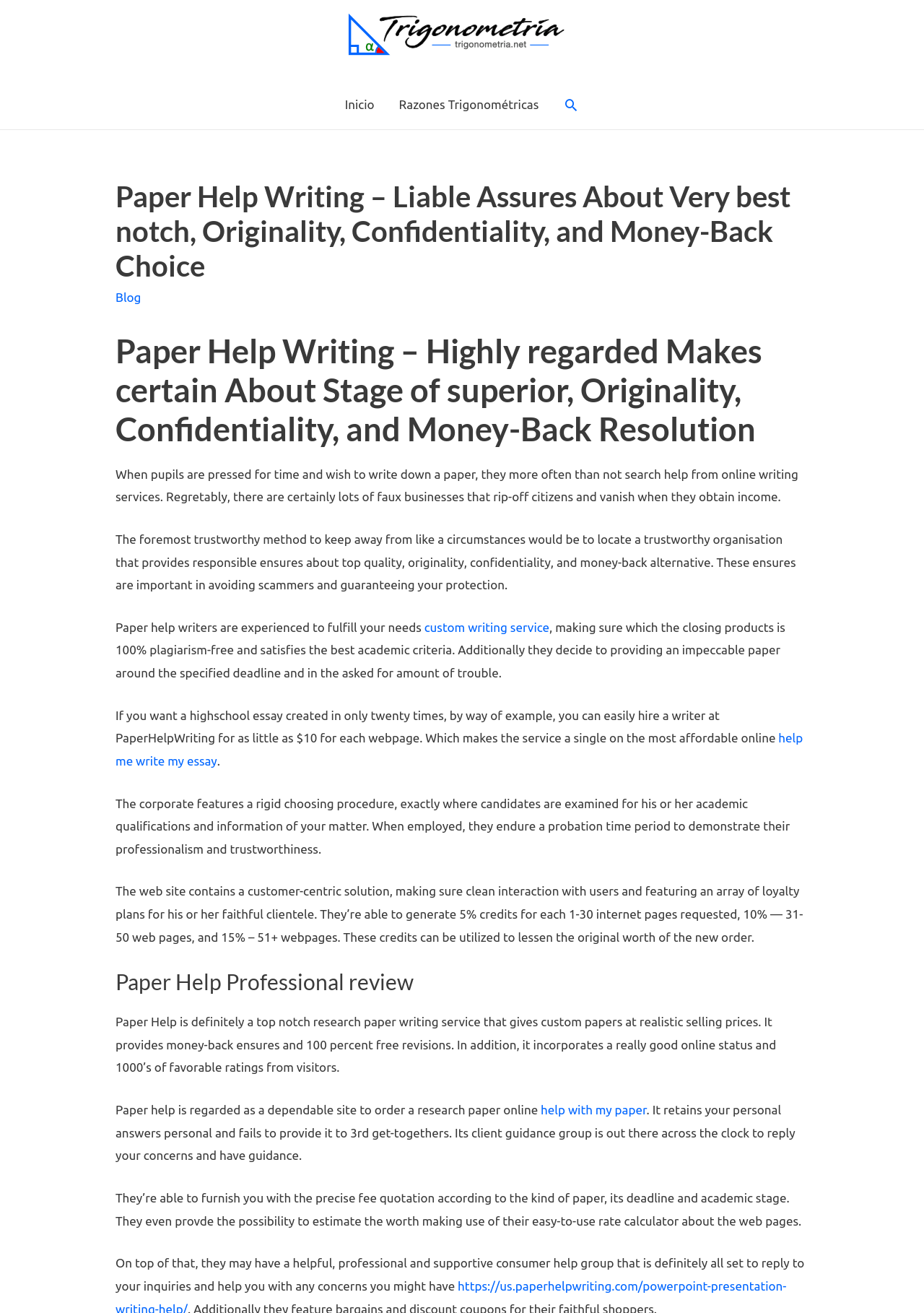Identify the bounding box for the UI element described as: "help me write my essay". The coordinates should be four float numbers between 0 and 1, i.e., [left, top, right, bottom].

[0.125, 0.557, 0.869, 0.585]